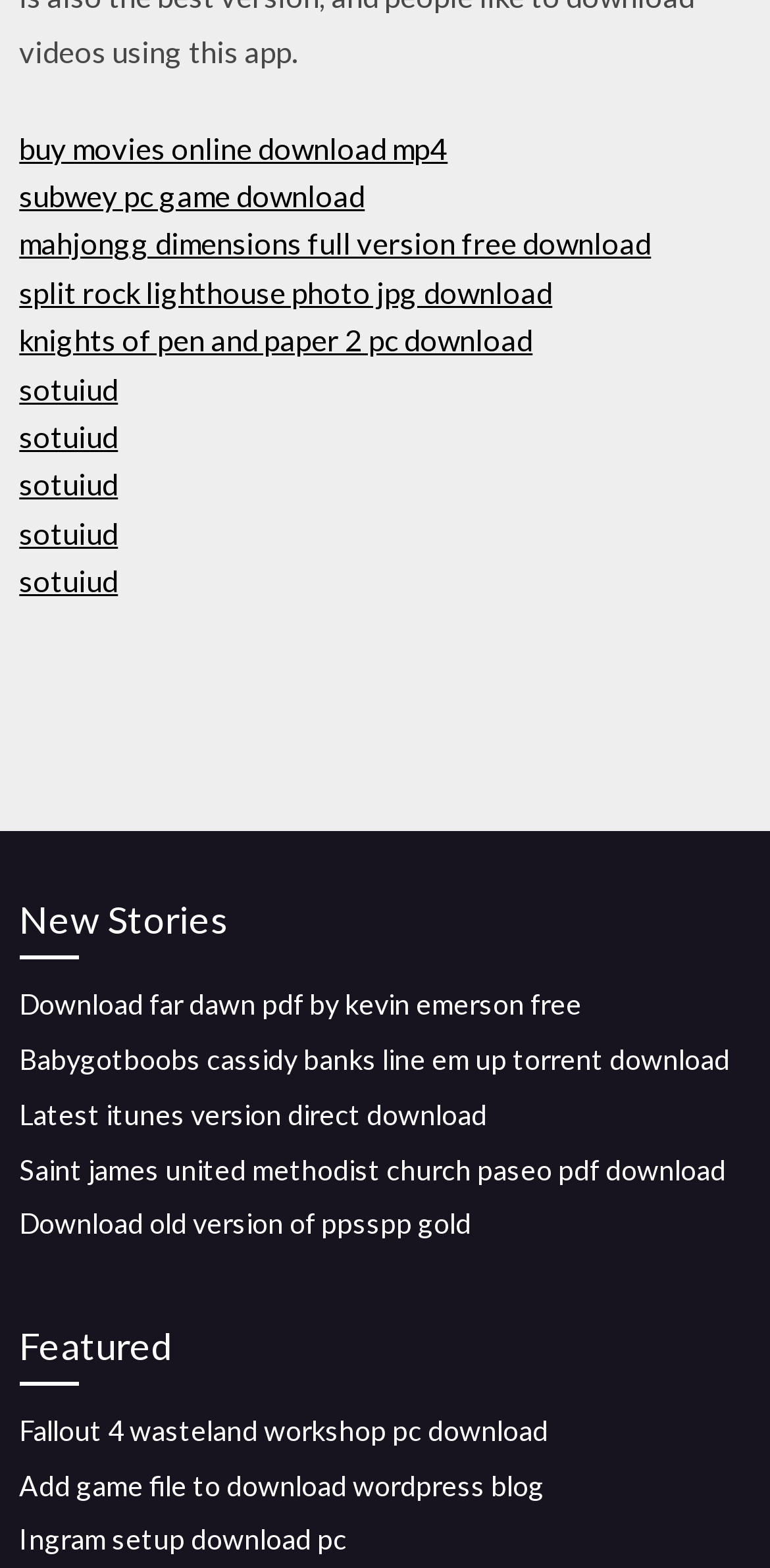How many headings are there on the webpage?
Your answer should be a single word or phrase derived from the screenshot.

2